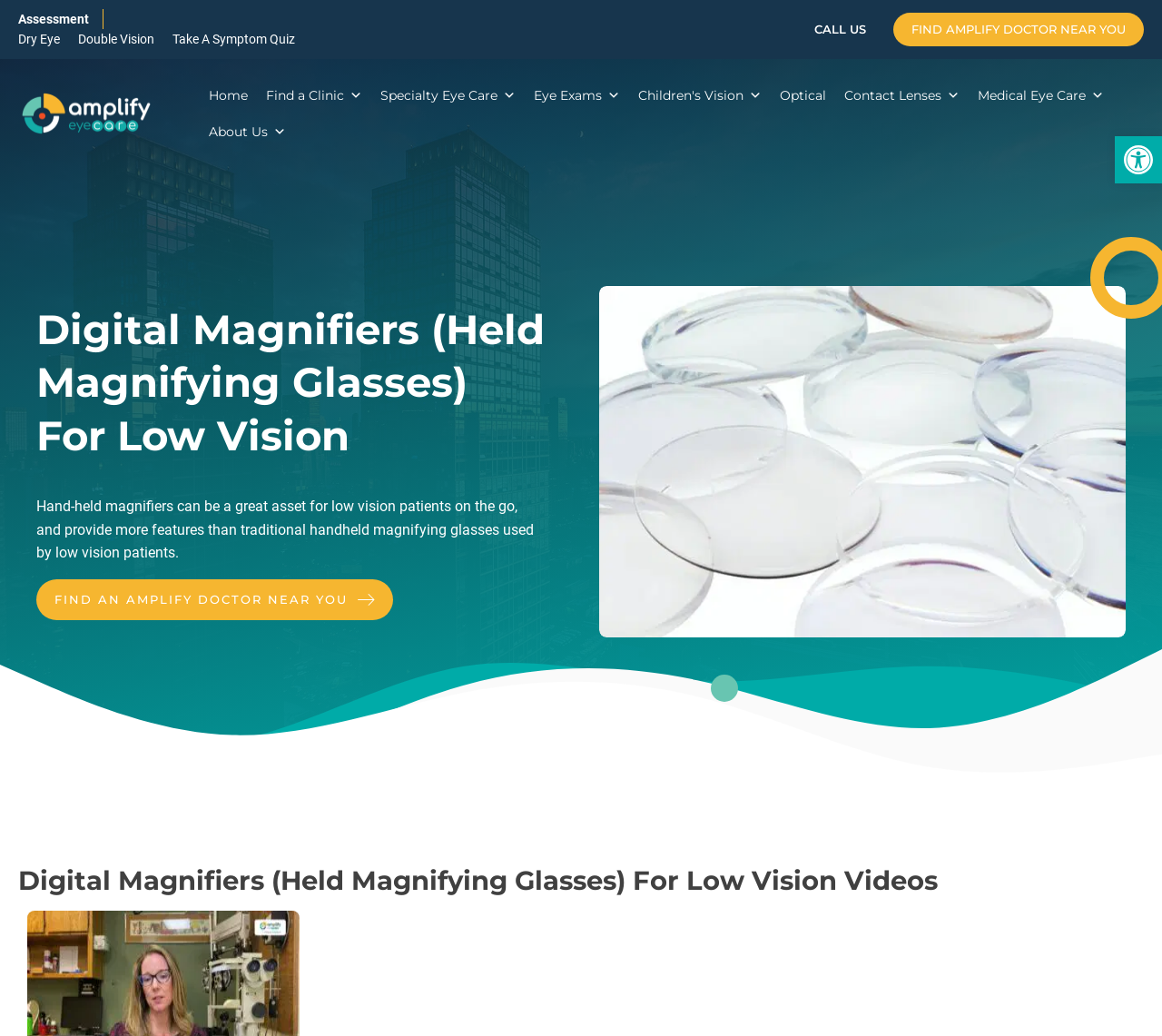Please specify the bounding box coordinates of the area that should be clicked to accomplish the following instruction: "Click on 'FIND AN AMPLIFY DOCTOR NEAR YOU'". The coordinates should consist of four float numbers between 0 and 1, i.e., [left, top, right, bottom].

[0.031, 0.559, 0.338, 0.598]